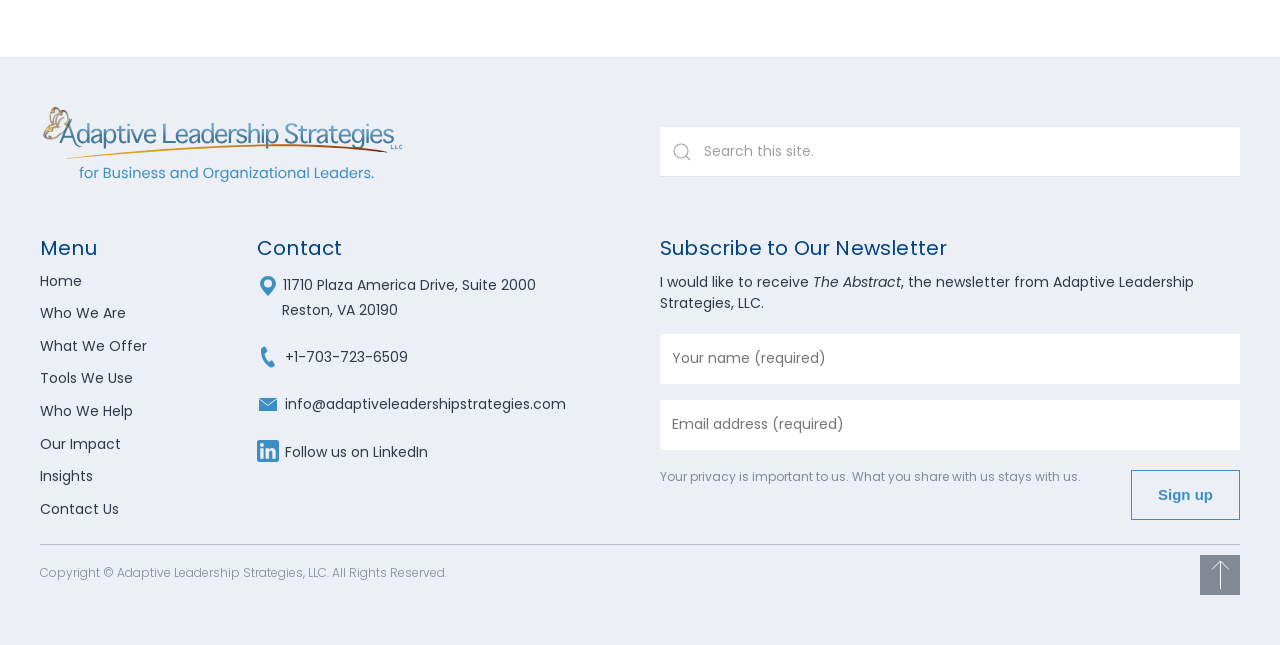Determine the bounding box coordinates of the clickable area required to perform the following instruction: "Search this site". The coordinates should be represented as four float numbers between 0 and 1: [left, top, right, bottom].

[0.516, 0.197, 0.969, 0.275]